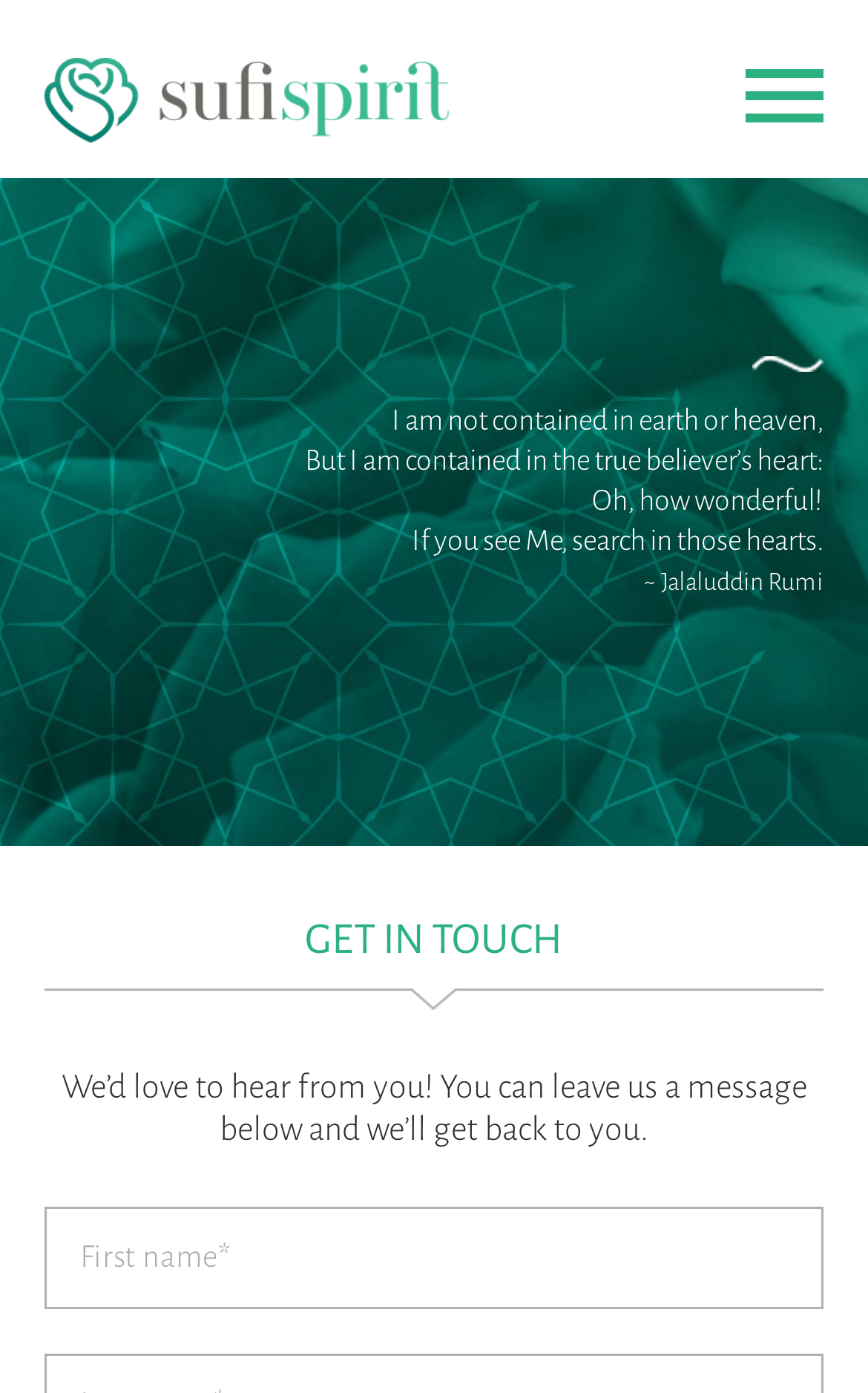What is the quote on the top of the page about?
Give a thorough and detailed response to the question.

The quote on the top of the page is from Jalaluddin Rumi, a famous poet. It says 'I am not contained in earth or heaven, But I am contained in the true believer’s heart: Oh, how wonderful! If you see Me, search in those hearts.'